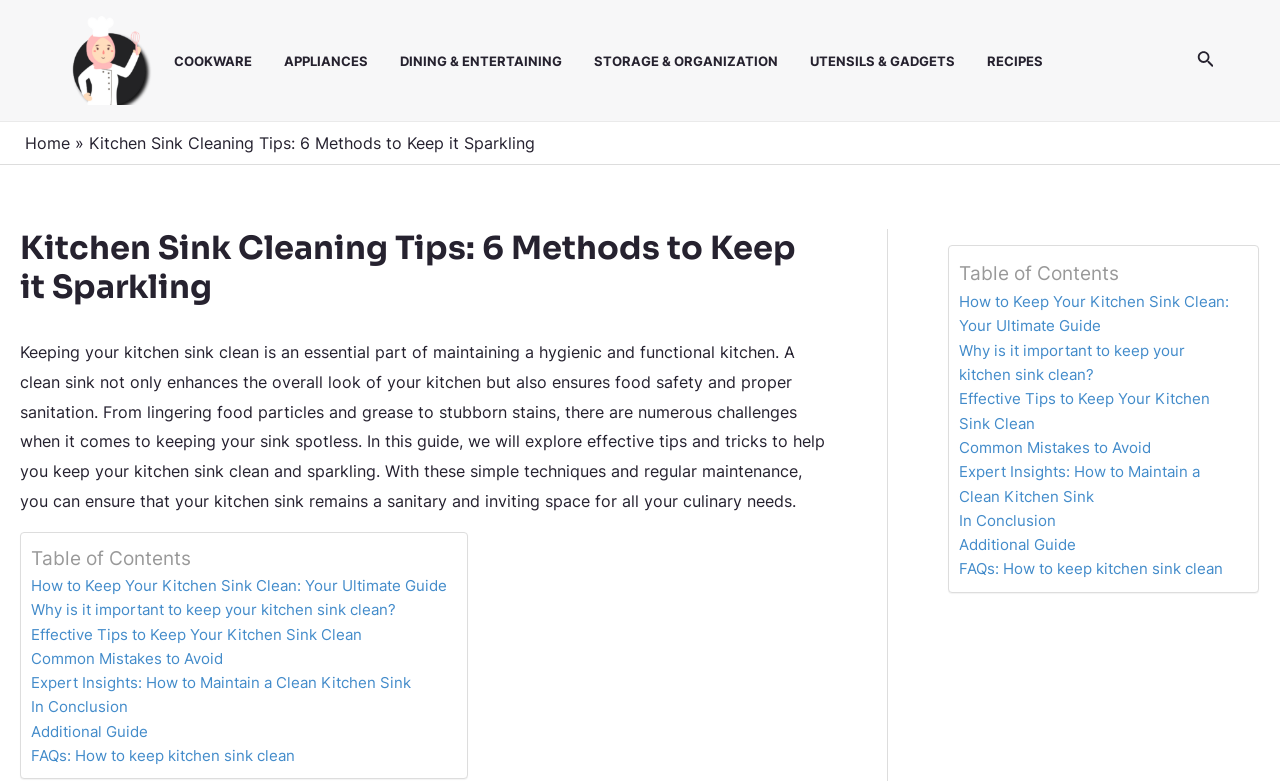What is the purpose of the 'Table of Contents' section?
Analyze the image and provide a thorough answer to the question.

The 'Table of Contents' section provides links to different parts of the guide, allowing users to quickly navigate to specific sections of the webpage, such as 'How to Keep Your Kitchen Sink Clean' or 'Common Mistakes to Avoid'.